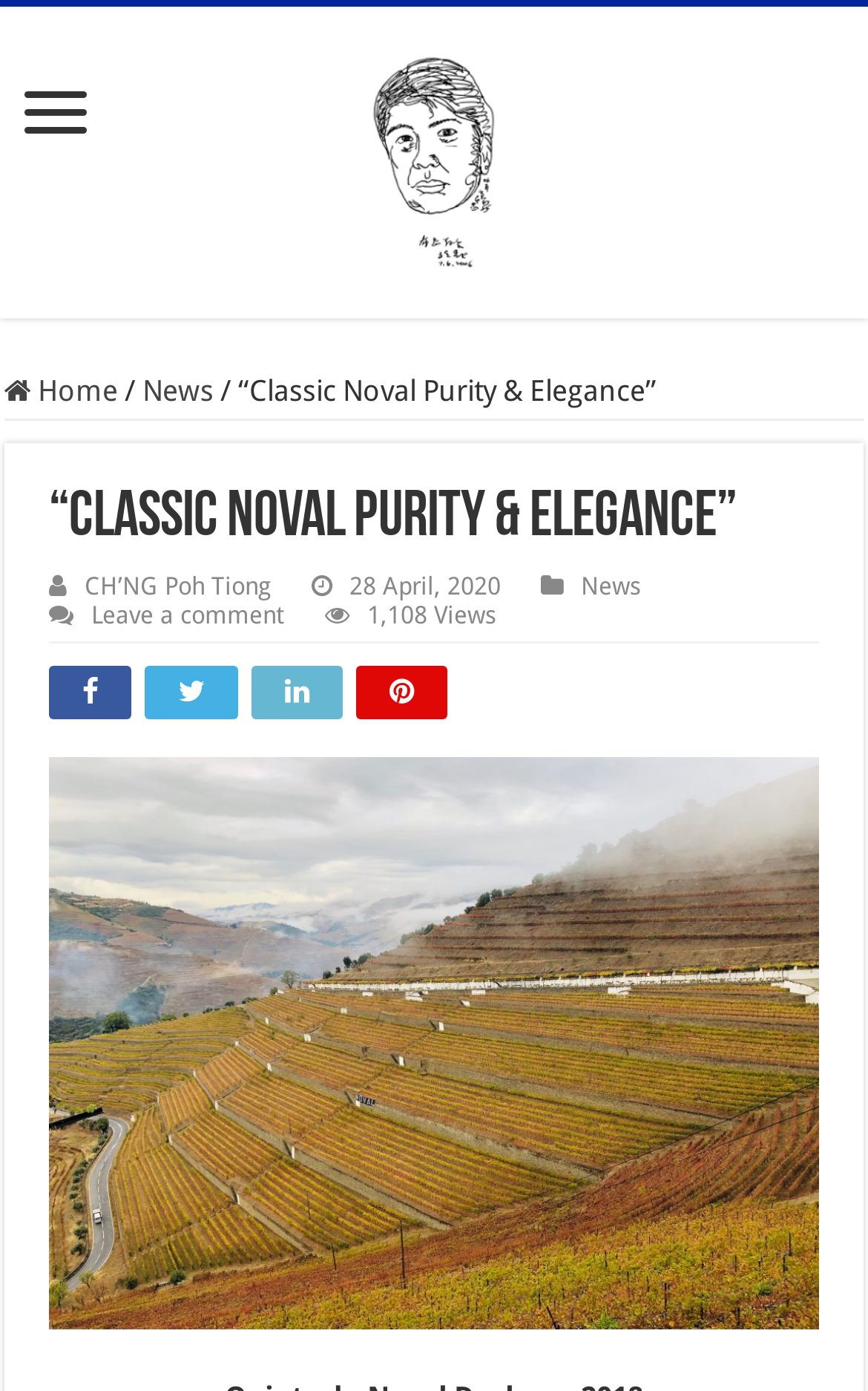Please locate the bounding box coordinates of the element that should be clicked to achieve the given instruction: "Read the news article by CH’NG Poh Tiong".

[0.423, 0.074, 0.577, 0.151]